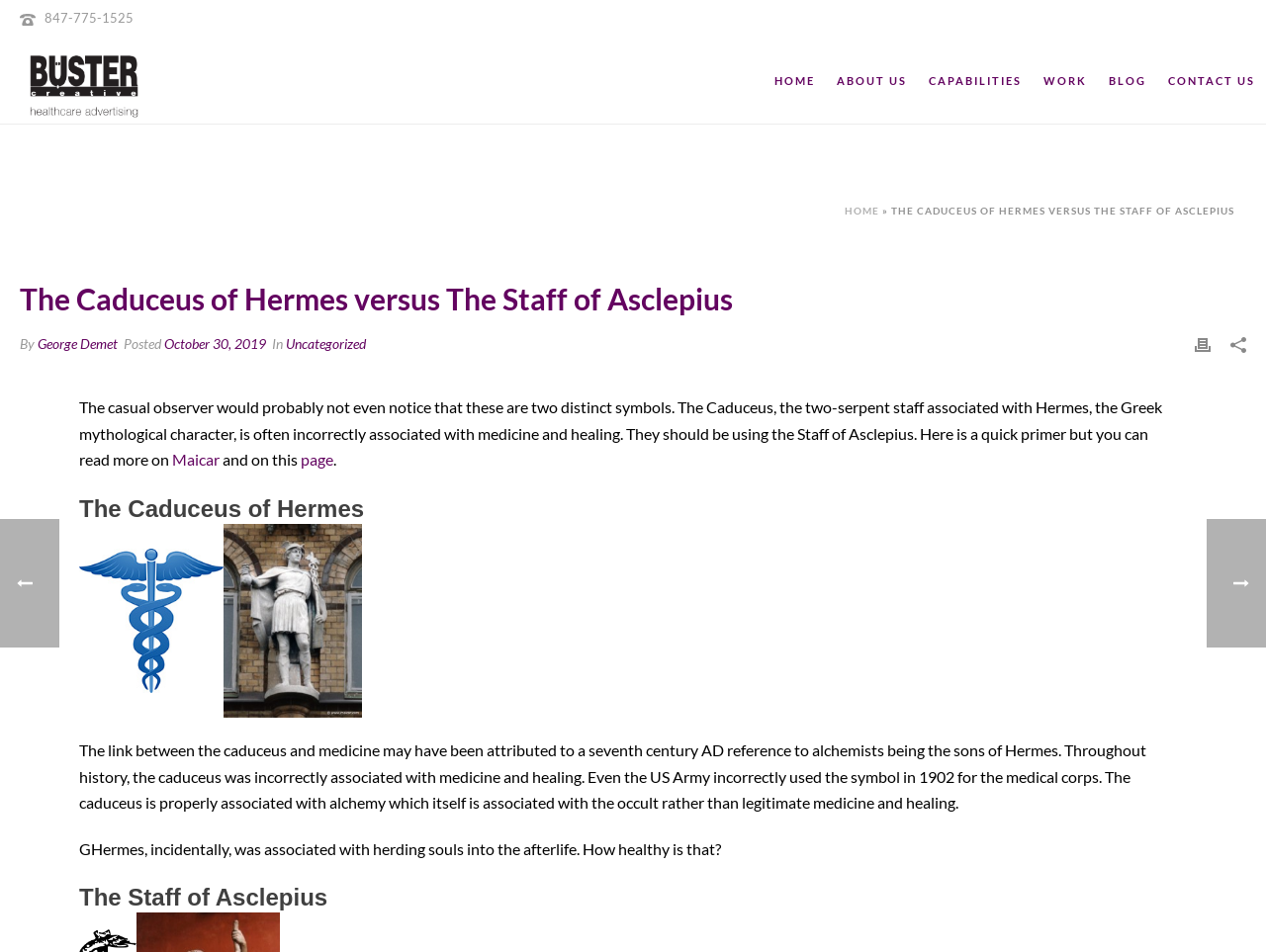Extract the primary heading text from the webpage.

THE CADUCEUS OF HERMES VERSUS THE STAFF OF ASCLEPIUS